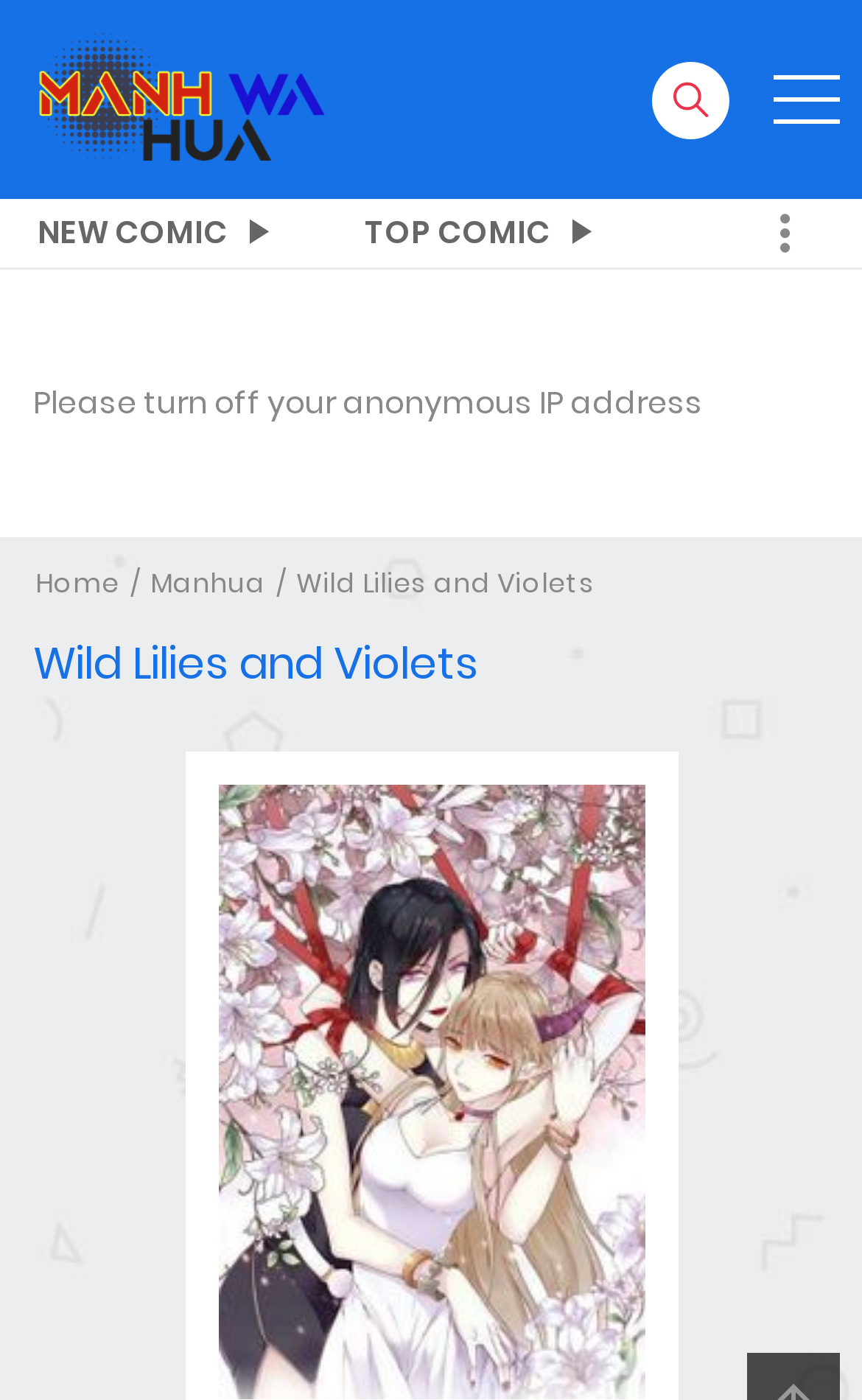Please find the bounding box coordinates of the element that must be clicked to perform the given instruction: "Open the NEW COMIC page". The coordinates should be four float numbers from 0 to 1, i.e., [left, top, right, bottom].

[0.005, 0.142, 0.351, 0.191]